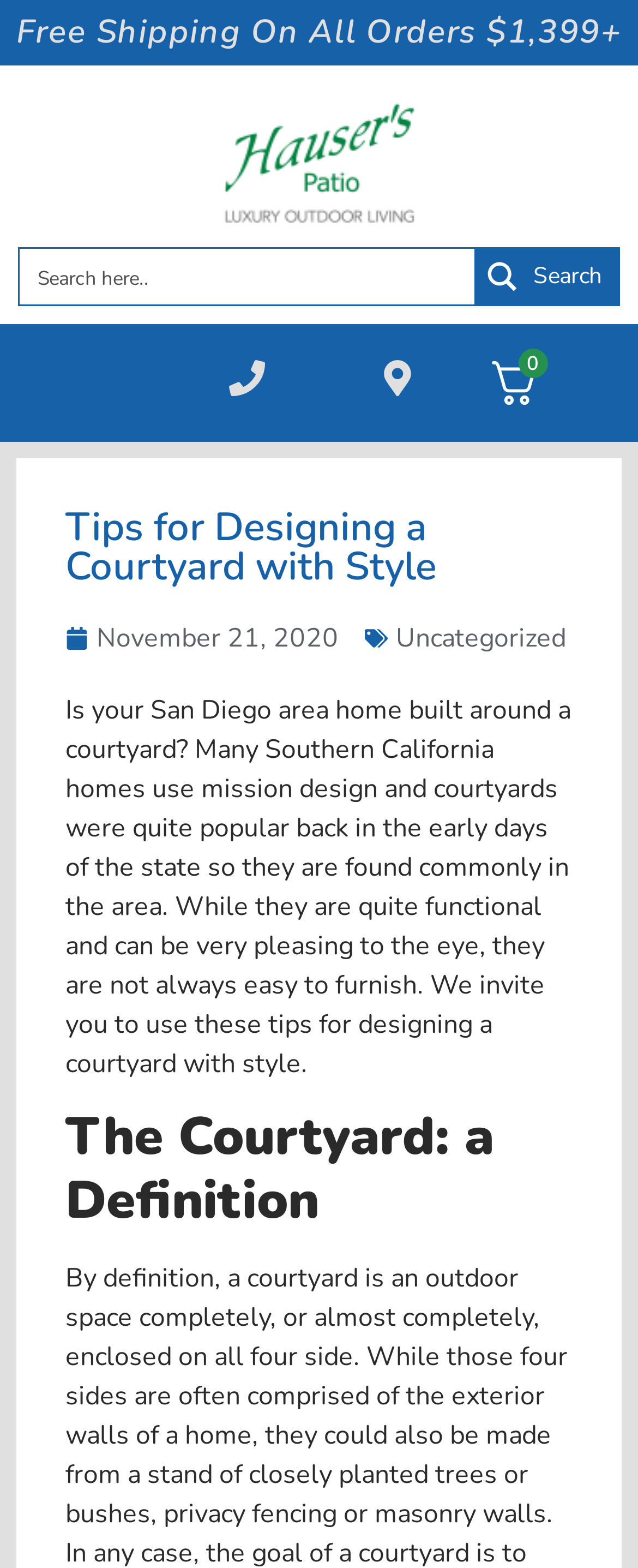Please provide a comprehensive answer to the question based on the screenshot: What is the category of the article?

The category of the article is mentioned as 'Uncategorized', which suggests that the article does not fit into a specific category or topic, or it has not been assigned a category by the website administrator.